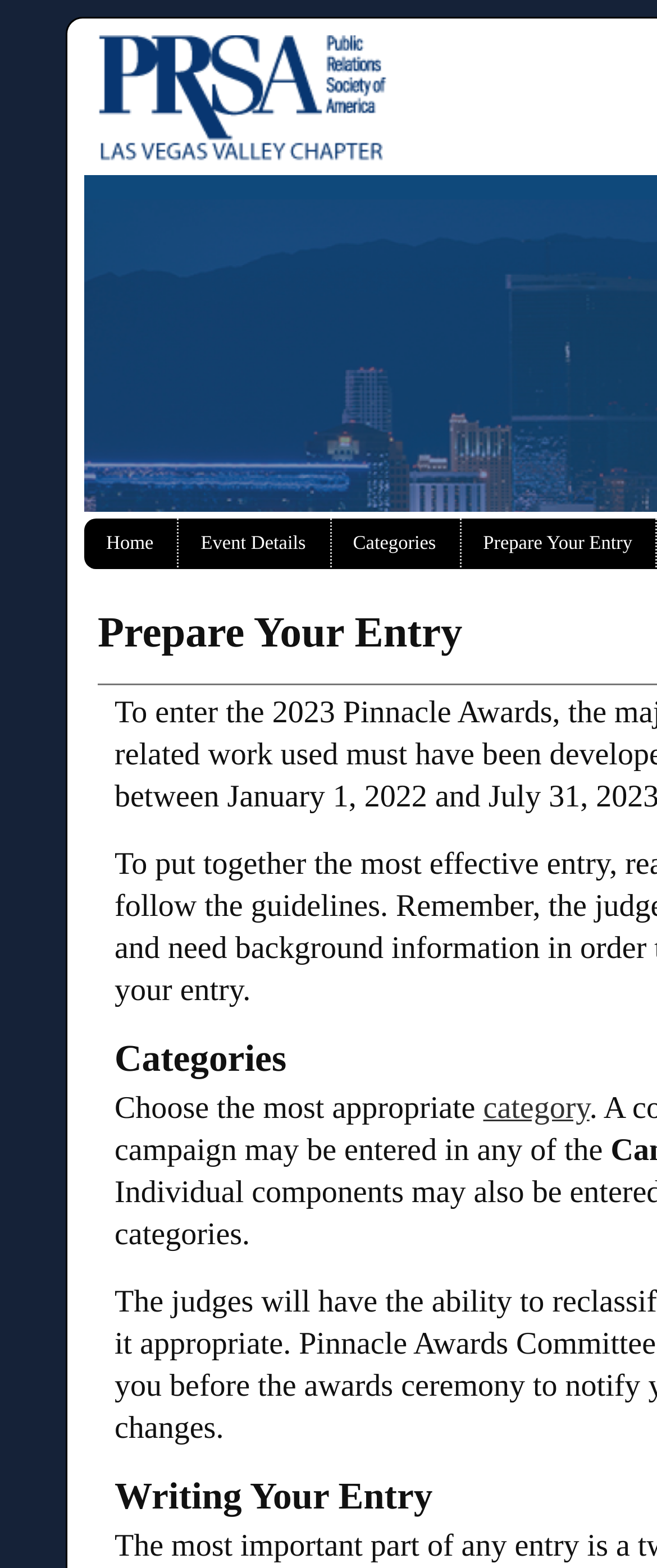How many text elements are there on the webpage? Analyze the screenshot and reply with just one word or a short phrase.

3